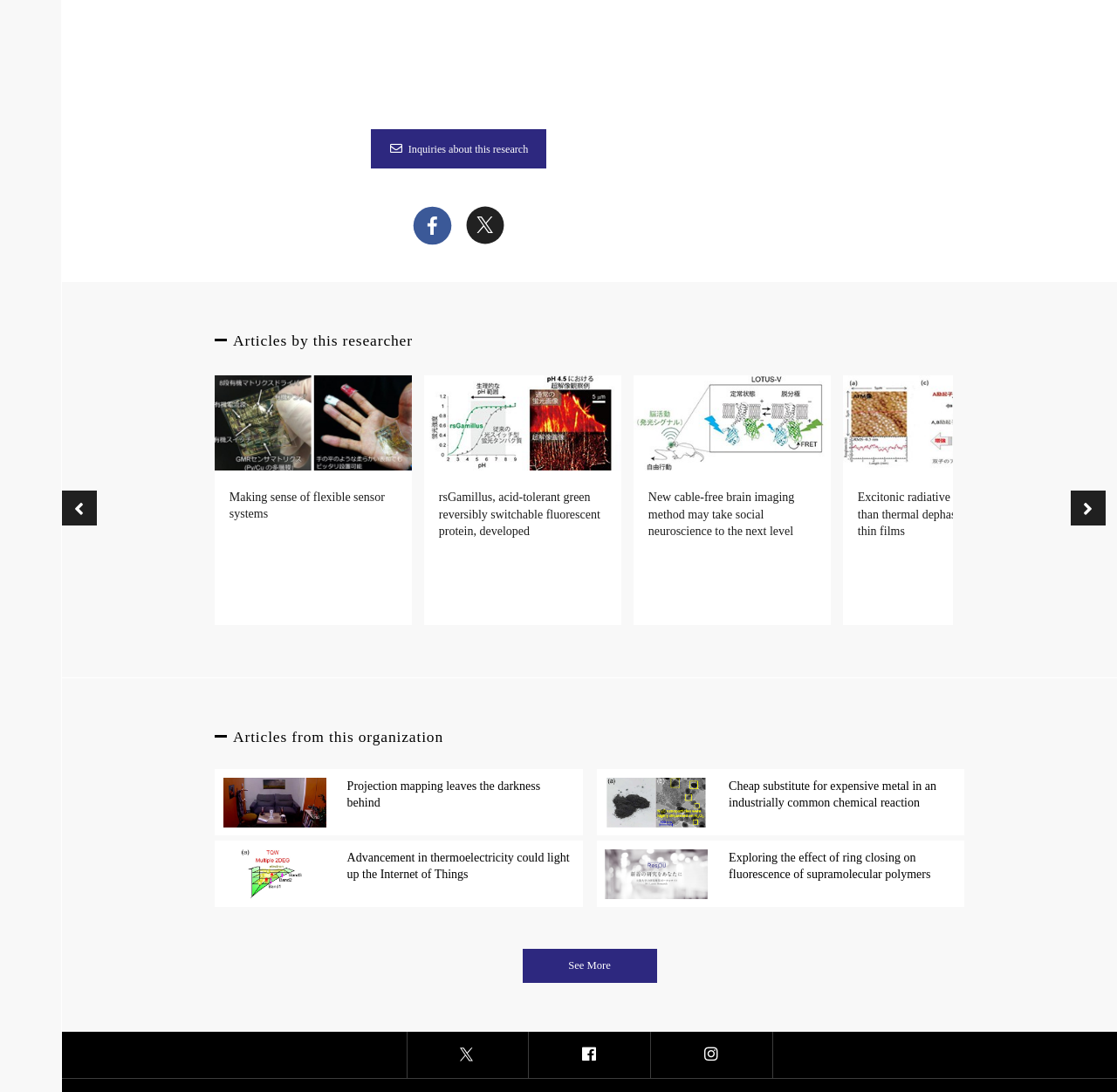Answer the question below with a single word or a brief phrase: 
How many articles are listed under 'Articles by this researcher'?

3